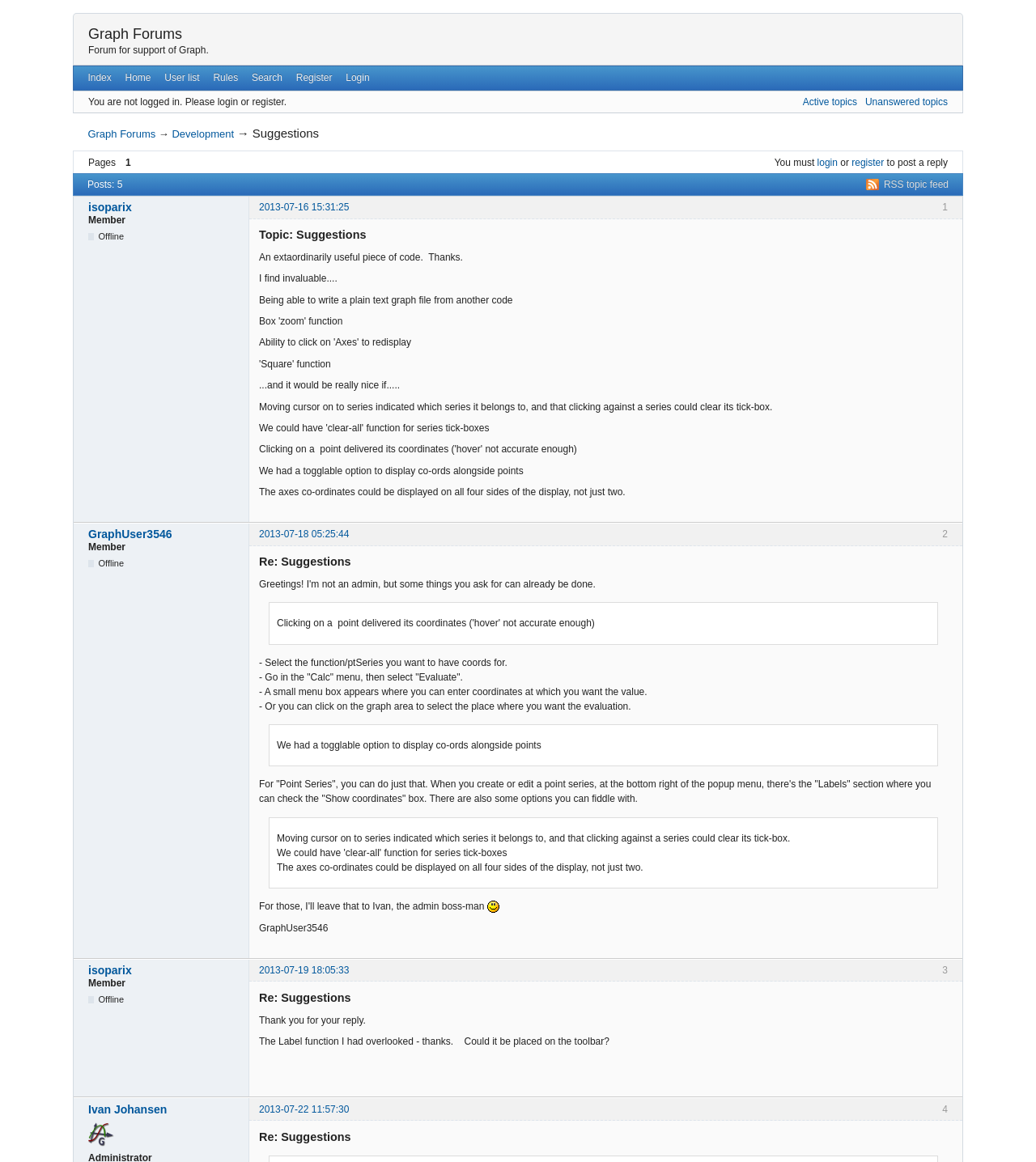Give a detailed overview of the webpage's appearance and contents.

This webpage is a forum discussion page titled "Suggestions (Page 1) — Development — Graph Forums". At the top, there is a navigation bar with links to "Index", "Home", "User list", "Rules", "Search", "Register", and "Login". Below the navigation bar, there is a message indicating that the user is not logged in and needs to login or register to access certain features.

On the left side of the page, there is a sidebar with links to "Active topics" and "Unanswered topics". Below the sidebar, there is a heading "Posts: 5" and a list of posts from different users. Each post includes the user's name, the date and time of the post, and the post content. The post content includes text, blockquotes, and images.

The first post is from "isoparix" and includes a suggestion for a feature in the graphing software. The second post is from "GraphUser3546" and responds to the first post with a solution to the suggested feature. The third post is again from "isoparix" and thanks the second user for their response. The fourth post is from "Ivan Johansen" and responds to the discussion.

Throughout the page, there are various UI elements, including links, static text, headings, blockquotes, and images. The elements are arranged in a hierarchical structure, with headings and blockquotes used to organize the content. The page has a simple and clean layout, making it easy to read and navigate.